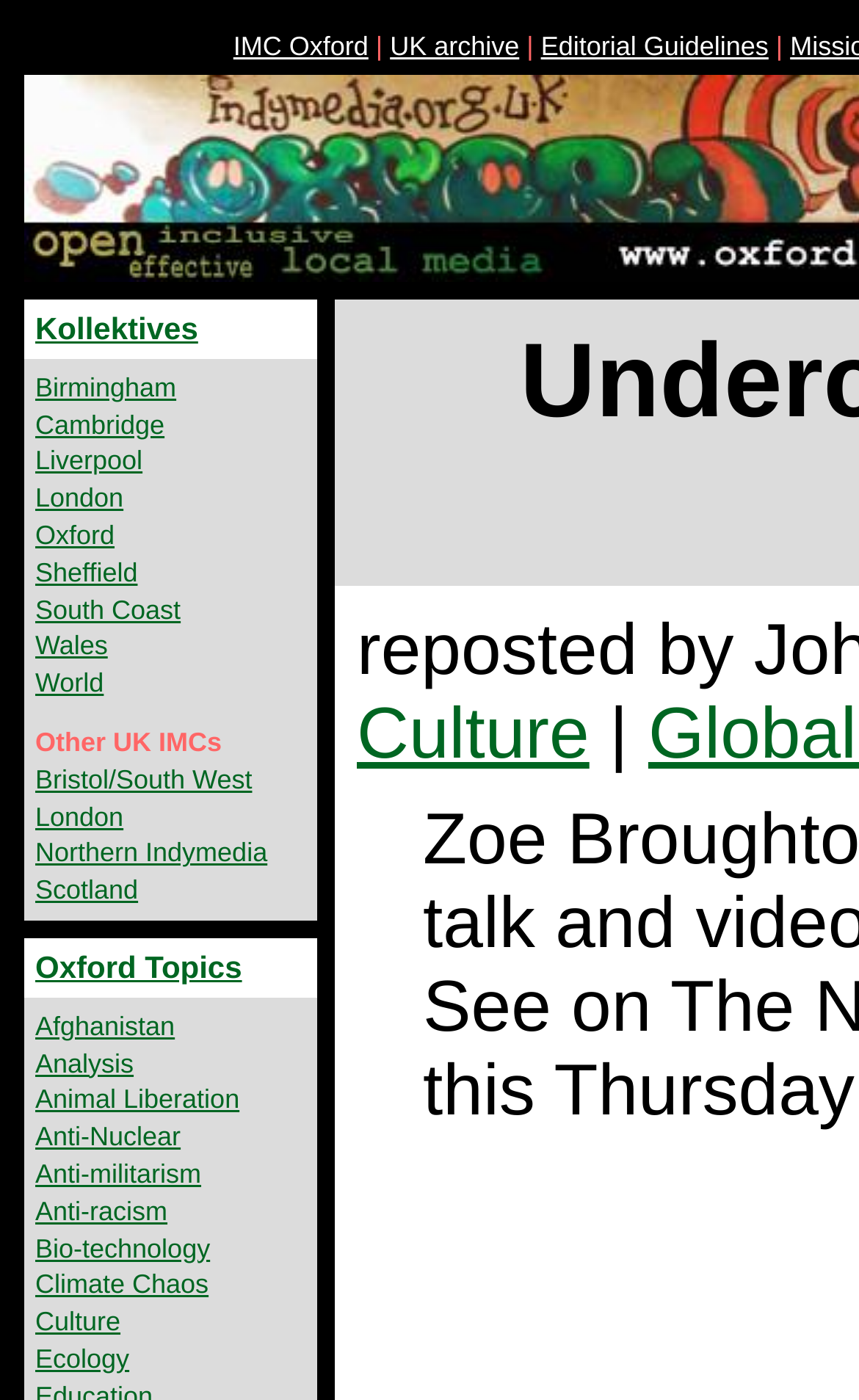Find the bounding box coordinates corresponding to the UI element with the description: "London". The coordinates should be formatted as [left, top, right, bottom], with values as floats between 0 and 1.

[0.041, 0.345, 0.144, 0.367]